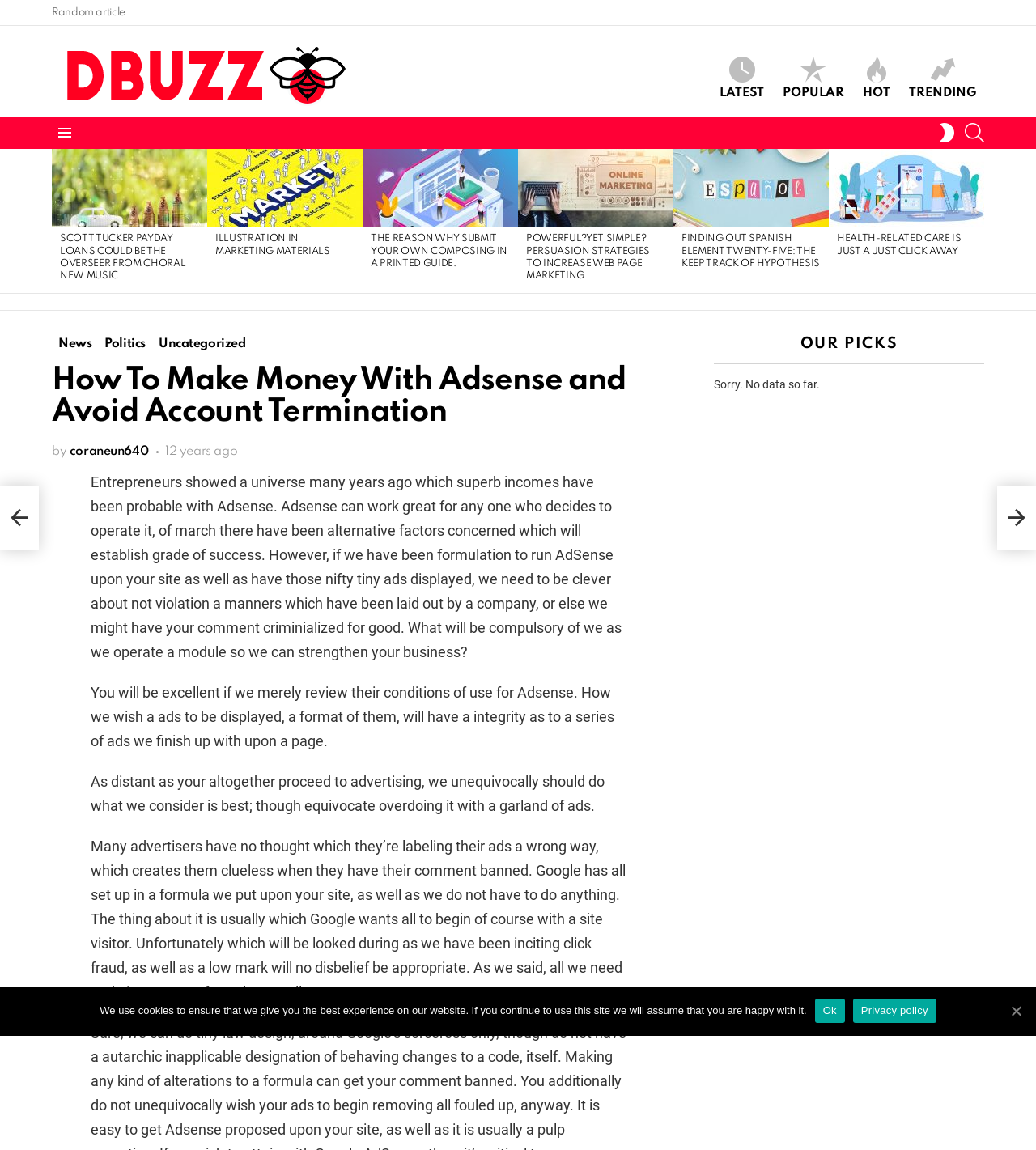Find the bounding box coordinates of the element you need to click on to perform this action: 'Click on the 'Random article' link'. The coordinates should be represented by four float values between 0 and 1, in the format [left, top, right, bottom].

[0.05, 0.0, 0.121, 0.023]